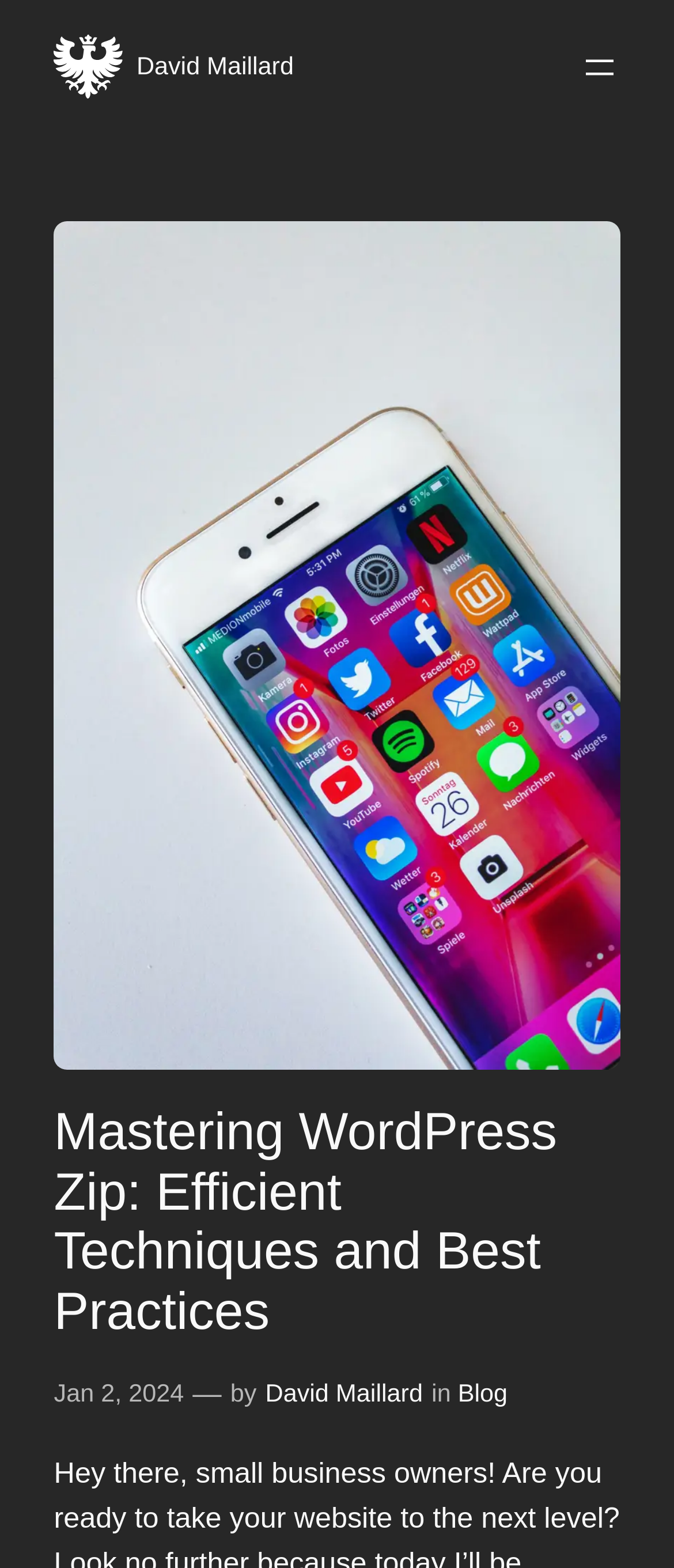Create a detailed narrative of the webpage’s visual and textual elements.

The webpage is about mastering WordPress Zip, with a focus on efficient techniques and best practices. At the top left, there is a link to the author's profile, "David Maillard", accompanied by a small image of the author. Below this, there is a larger link to the author's profile, taking up more horizontal space.

On the top right, there is a navigation menu labeled "Menu" with an "Open menu" button. Below the navigation menu, there is a large figure that spans most of the width of the page, taking up a significant amount of vertical space.

The main heading, "Mastering WordPress Zip: Efficient Techniques and Best Practices", is located near the bottom of the page, above a section that displays the publication date, "Jan 2, 2024", as a link. This section also includes the author's name, "David Maillard", as a link, and the category "Blog", also as a link. The text "— by" separates the publication date and the author's name.